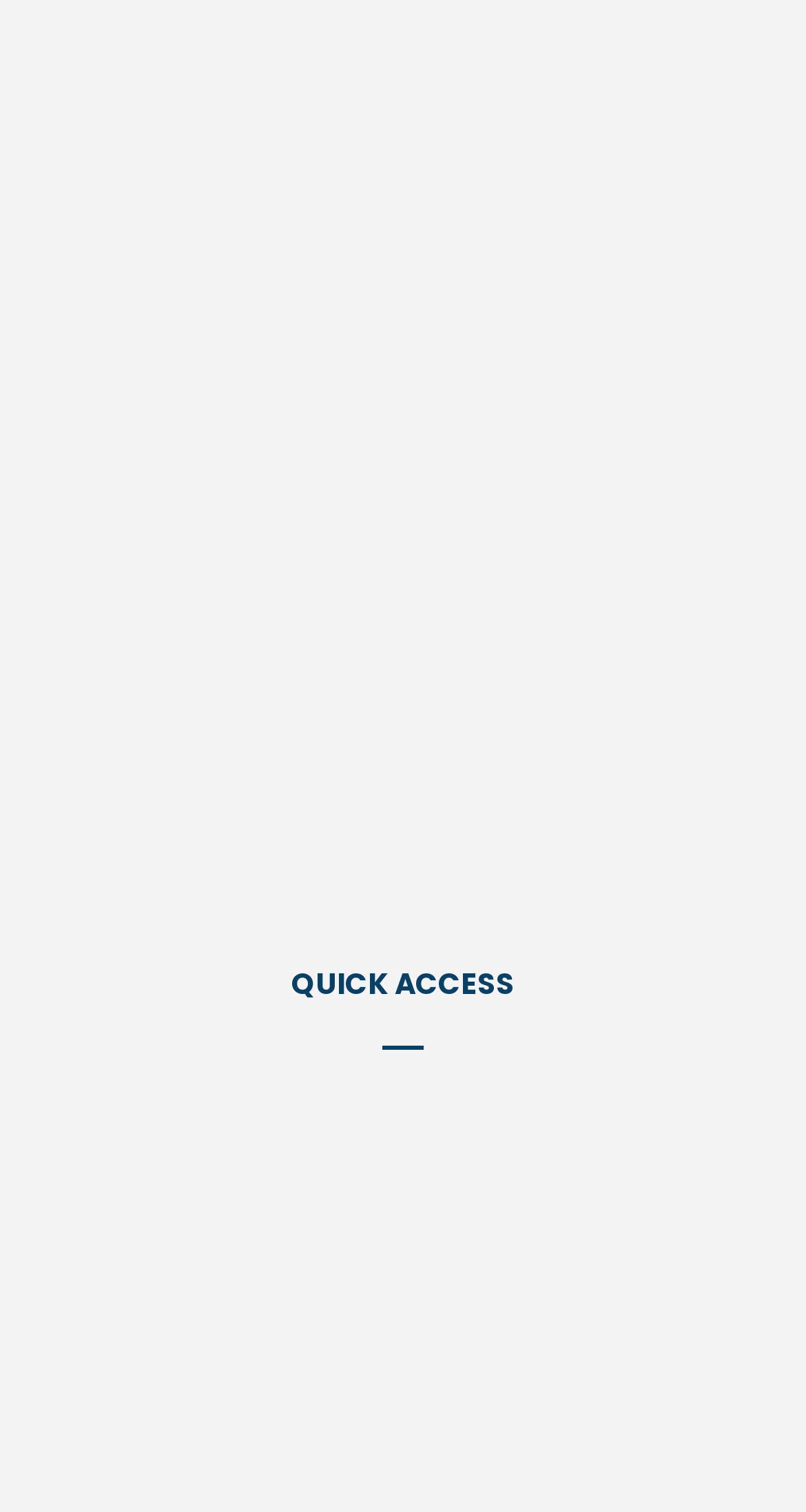Identify the bounding box coordinates of the clickable region necessary to fulfill the following instruction: "Visit the Facebook page". The bounding box coordinates should be four float numbers between 0 and 1, i.e., [left, top, right, bottom].

None